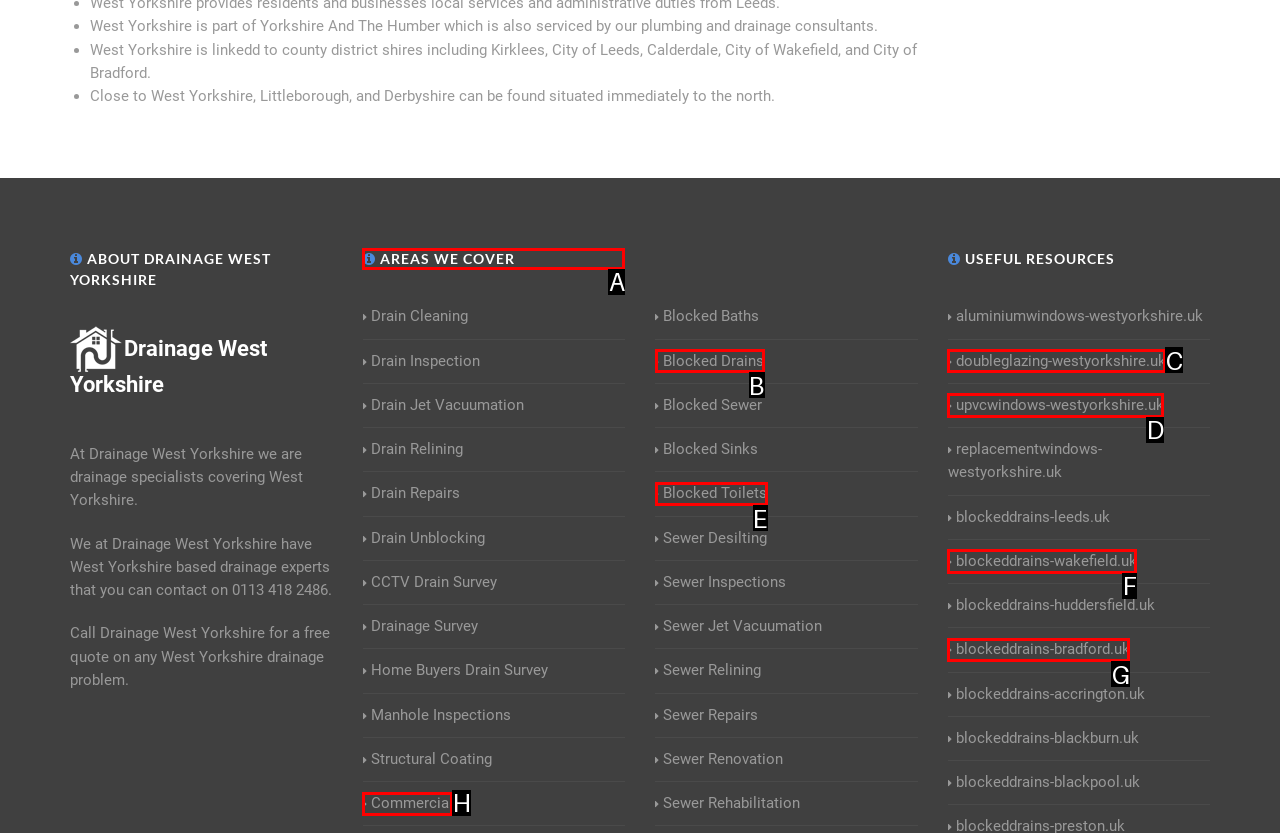Select the correct option from the given choices to perform this task: Check the areas covered by Drainage West Yorkshire. Provide the letter of that option.

A